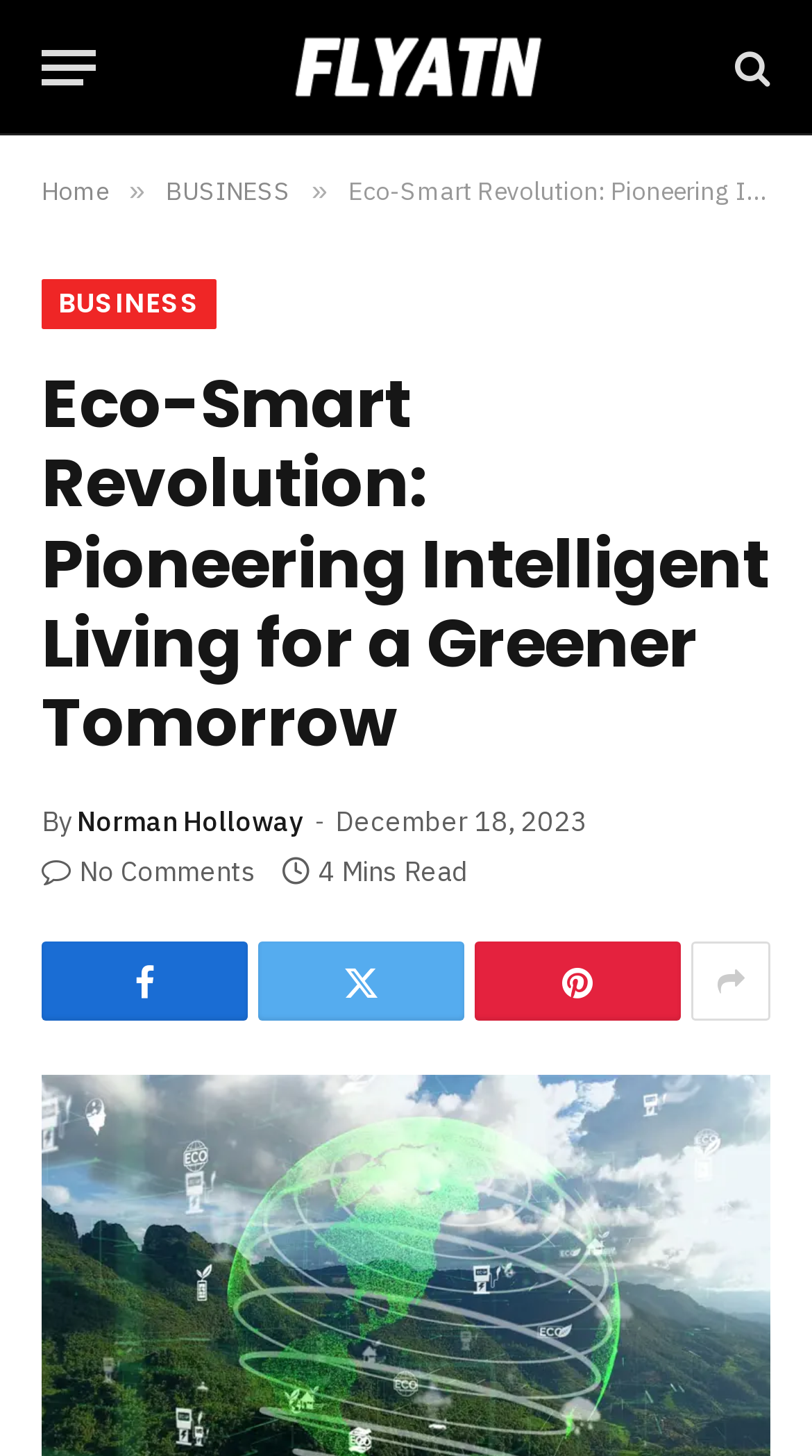Provide a short answer to the following question with just one word or phrase: What is the date of the article?

December 18, 2023